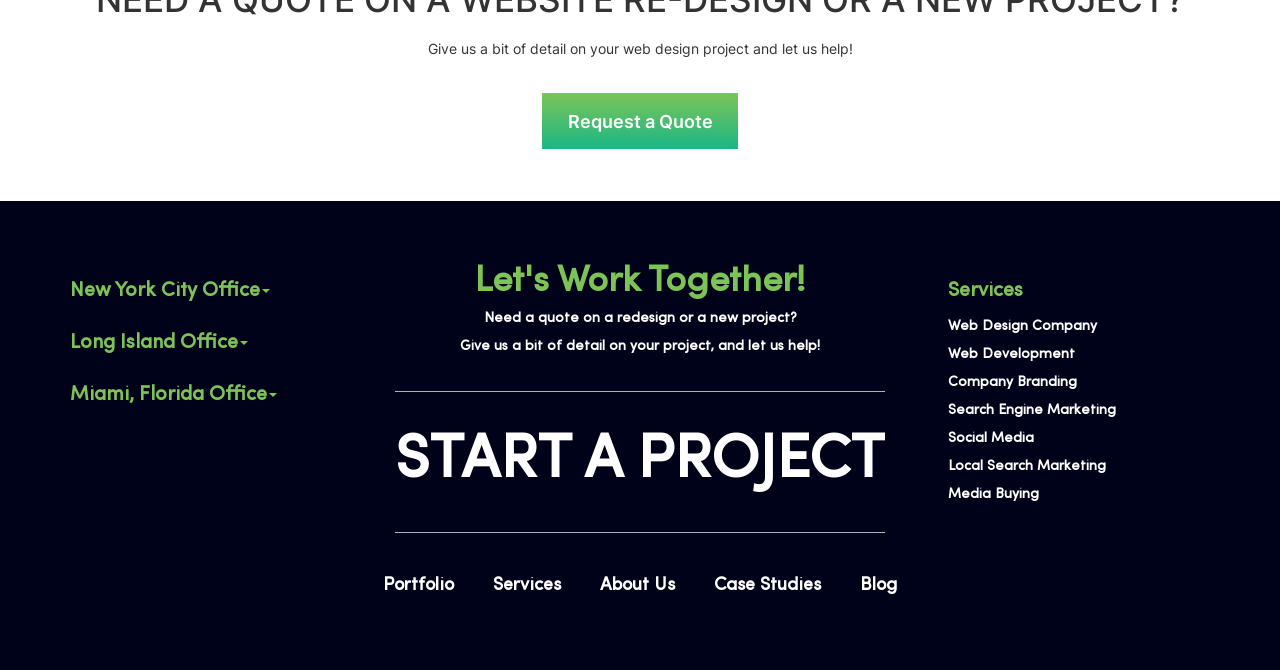Use a single word or phrase to respond to the question:
What is the company's New York City office address?

127 West 30th Street, 9th Floor #989